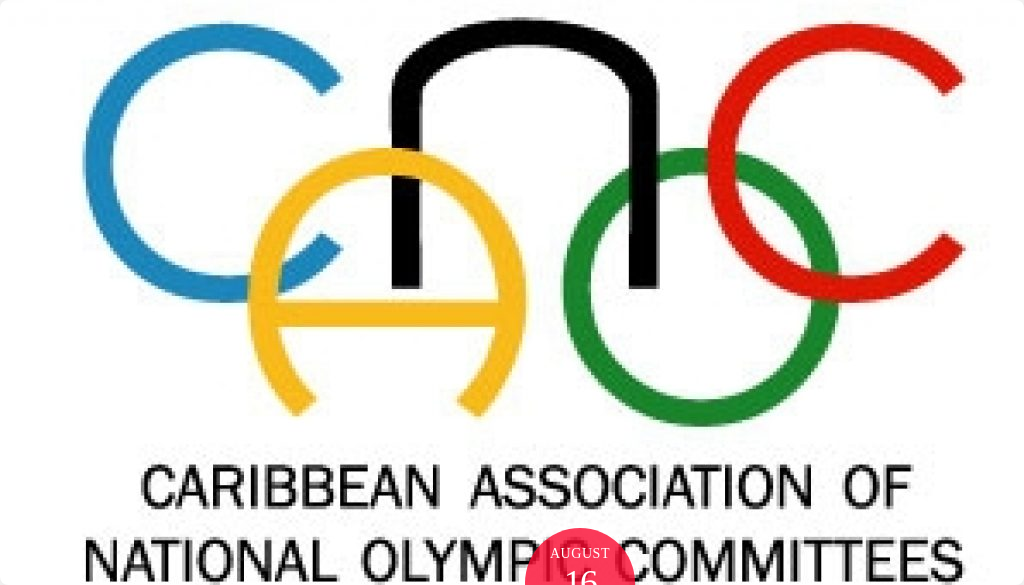Provide a comprehensive description of the image.

The image showcases the logo of the Caribbean Association of National Olympic Committees (CANOC). The design is vibrant and modern, featuring the acronym "CANOC" prominently in the center, formed by a combination of black, blue, yellow, green, and red circular shapes that resemble the Olympic rings. Below the acronym, in a bold and clear font, the full name "CARIBBEAN ASSOCIATION OF NATIONAL OLYMPIC COMMITTEES" is displayed in black, underscoring the organization's identity and mission.

Additionally, the date "AUGUST 16" is highlighted in a circular red badge at the bottom of the image, adding context to the logo's presentation. This logo symbolizes unity and celebrates the achievements of Caribbean athletes, particularly emphasized by its association with the Olympic movement.